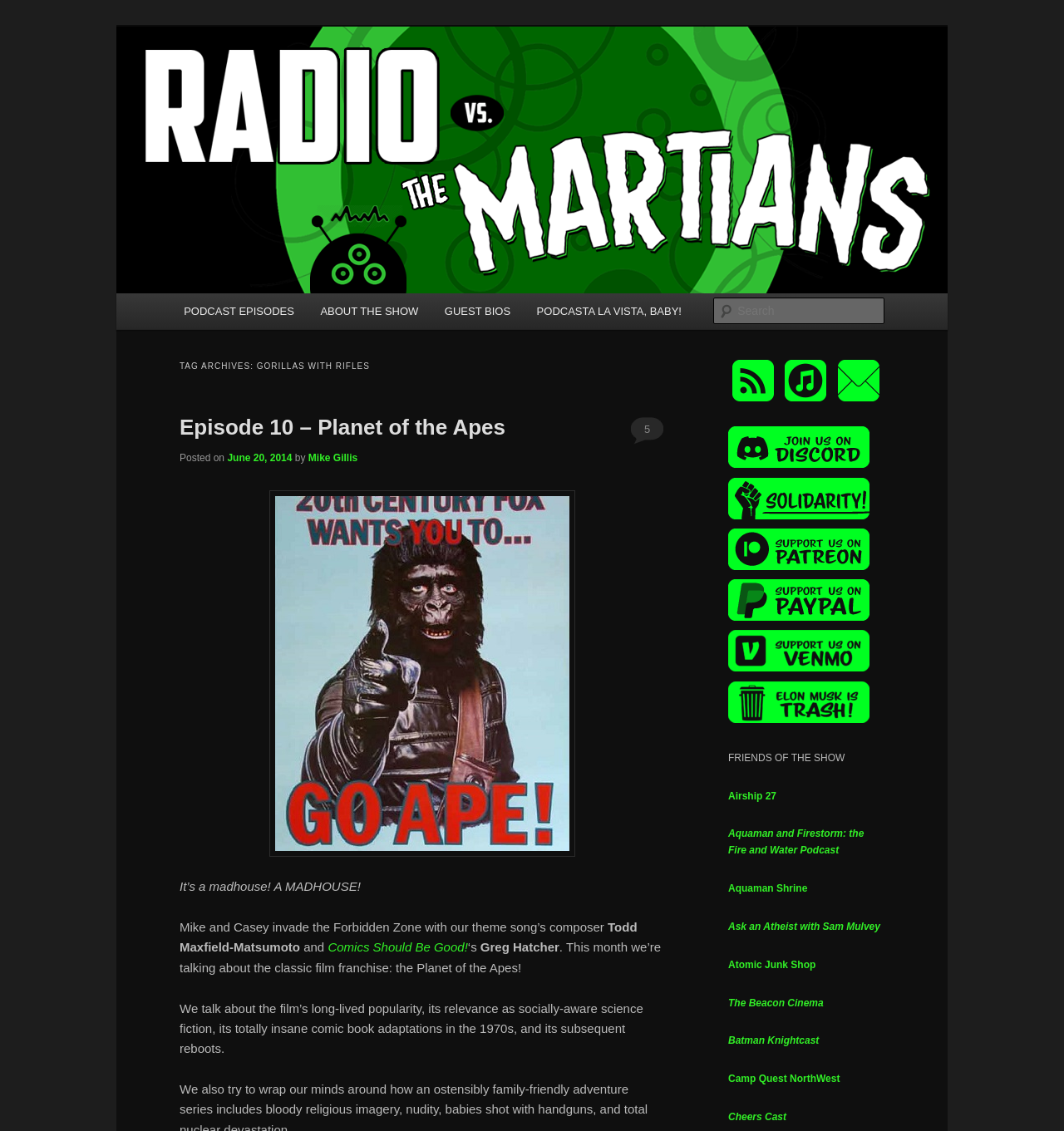What is the name of the podcast?
Respond to the question with a well-detailed and thorough answer.

The name of the podcast can be found in the heading element with the text 'Radio vs. the Martians!' which appears multiple times on the webpage, indicating that it is the title of the podcast.